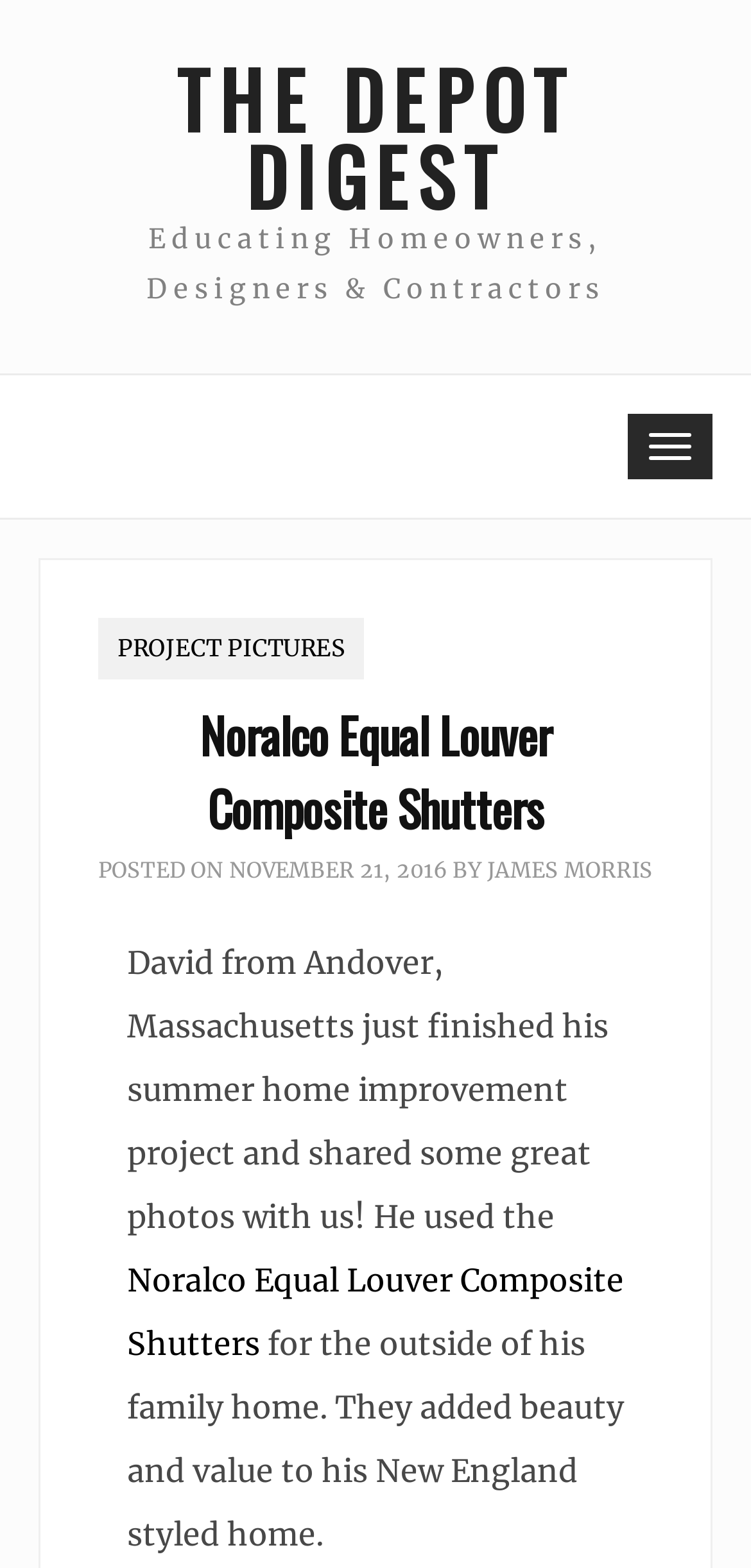Please provide the main heading of the webpage content.

Noralco Equal Louver Composite Shutters